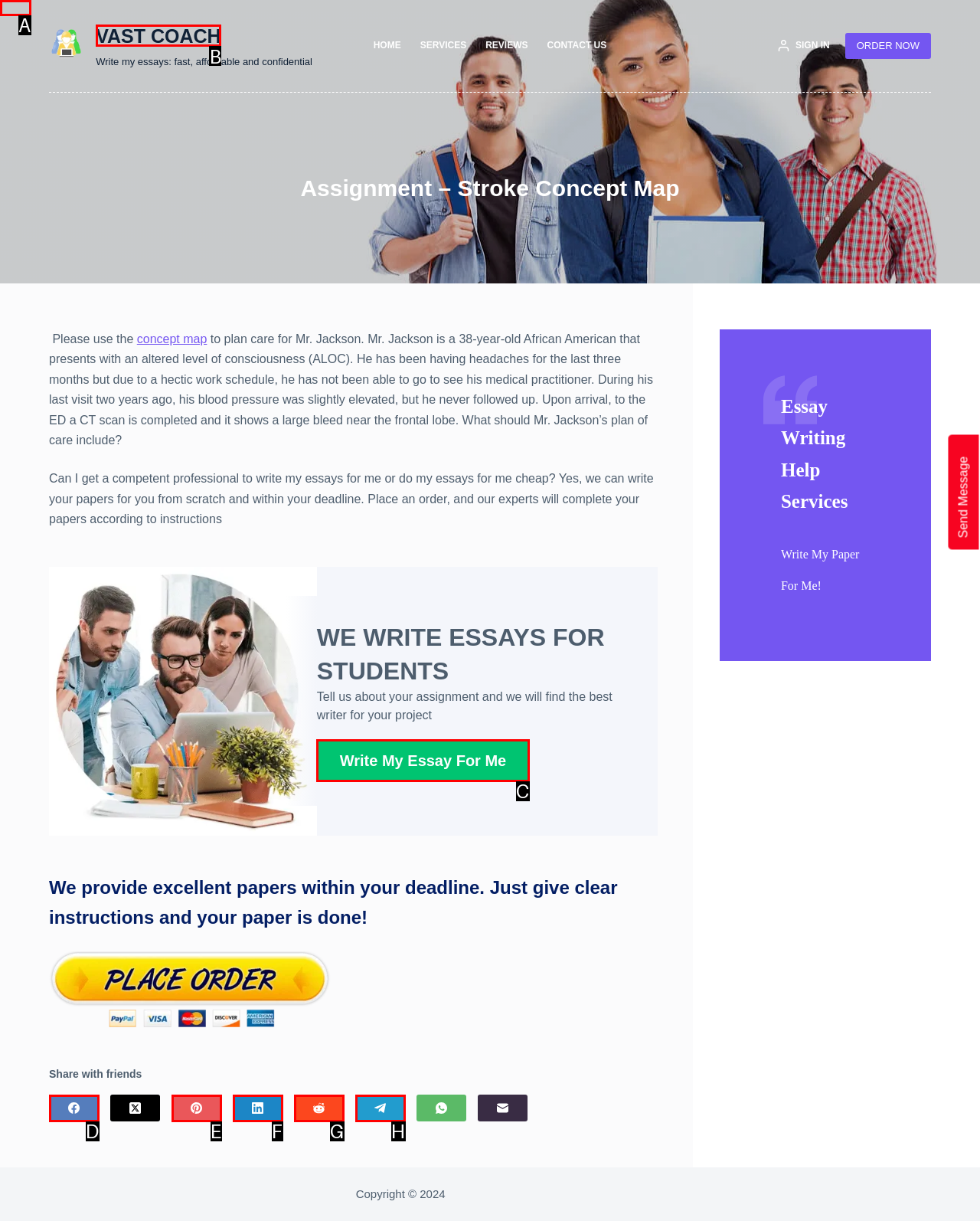Choose the UI element you need to click to carry out the task: Click the 'Write My Essay For Me' link.
Respond with the corresponding option's letter.

C